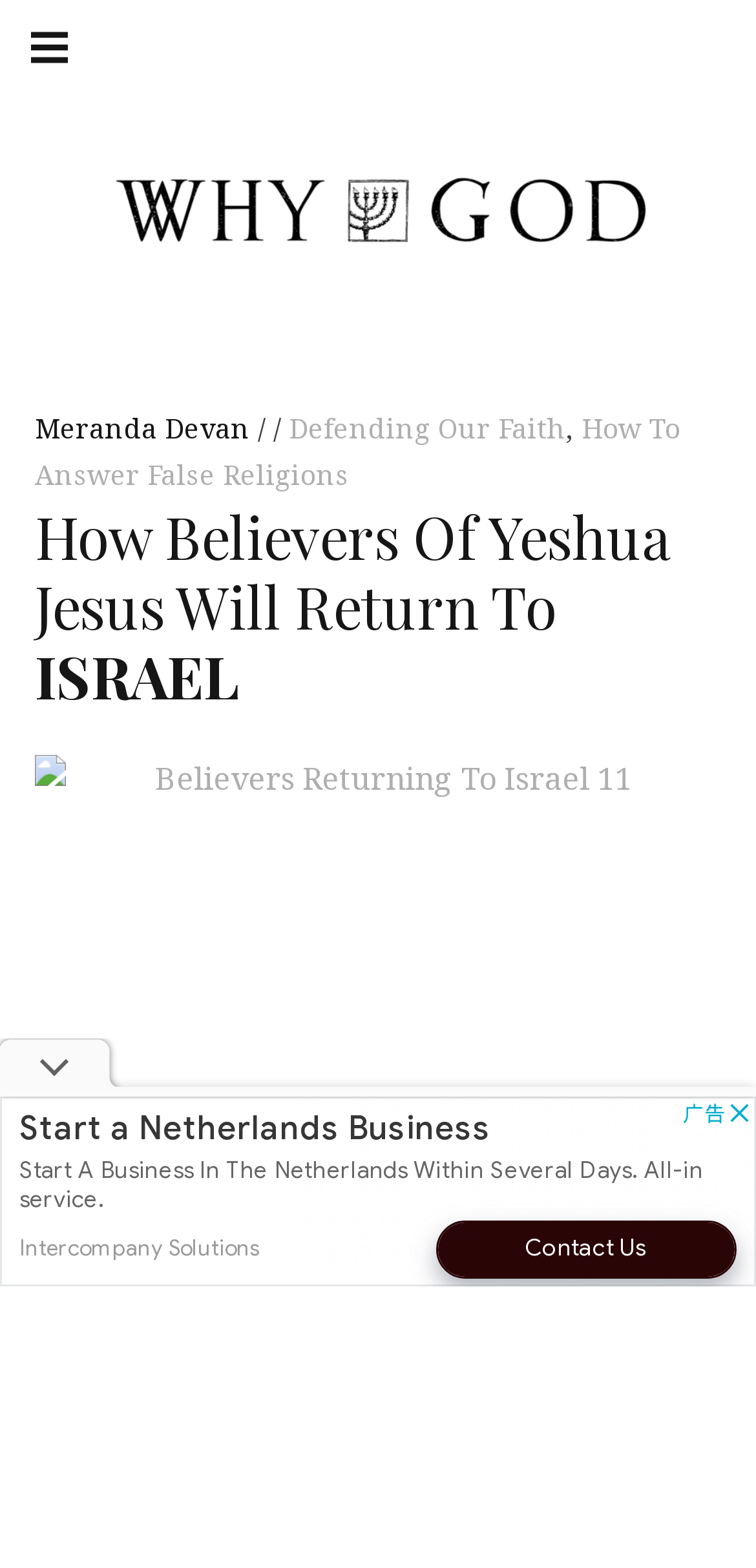From the element description parent_node: WHY GOD, predict the bounding box coordinates of the UI element. The coordinates must be specified in the format (top-left x, top-left y, bottom-right x, bottom-right y) and should be within the 0 to 1 range.

[0.046, 0.143, 0.954, 0.17]